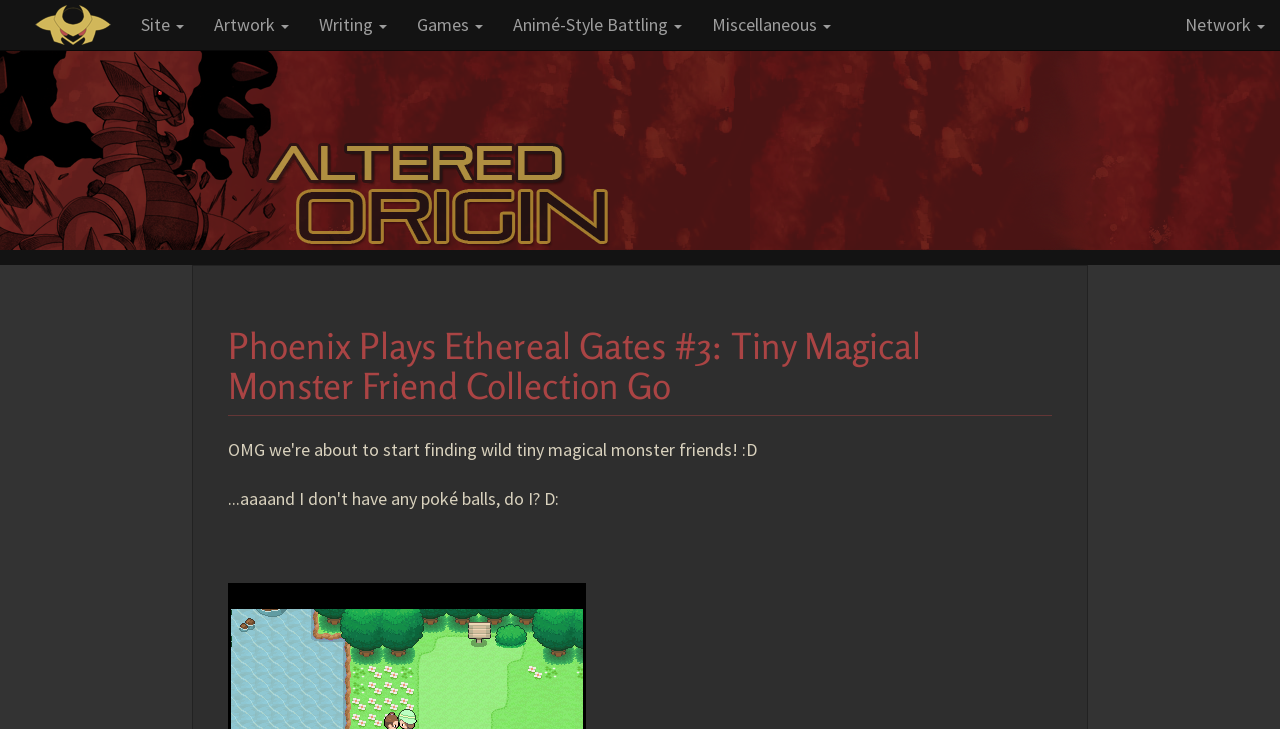What is the logo of this website?
Can you provide a detailed and comprehensive answer to the question?

The logo of this website is 'Altered Origin Logo' which is an image located at the top left corner of the webpage, as indicated by the bounding box coordinates [0.027, 0.007, 0.087, 0.062].